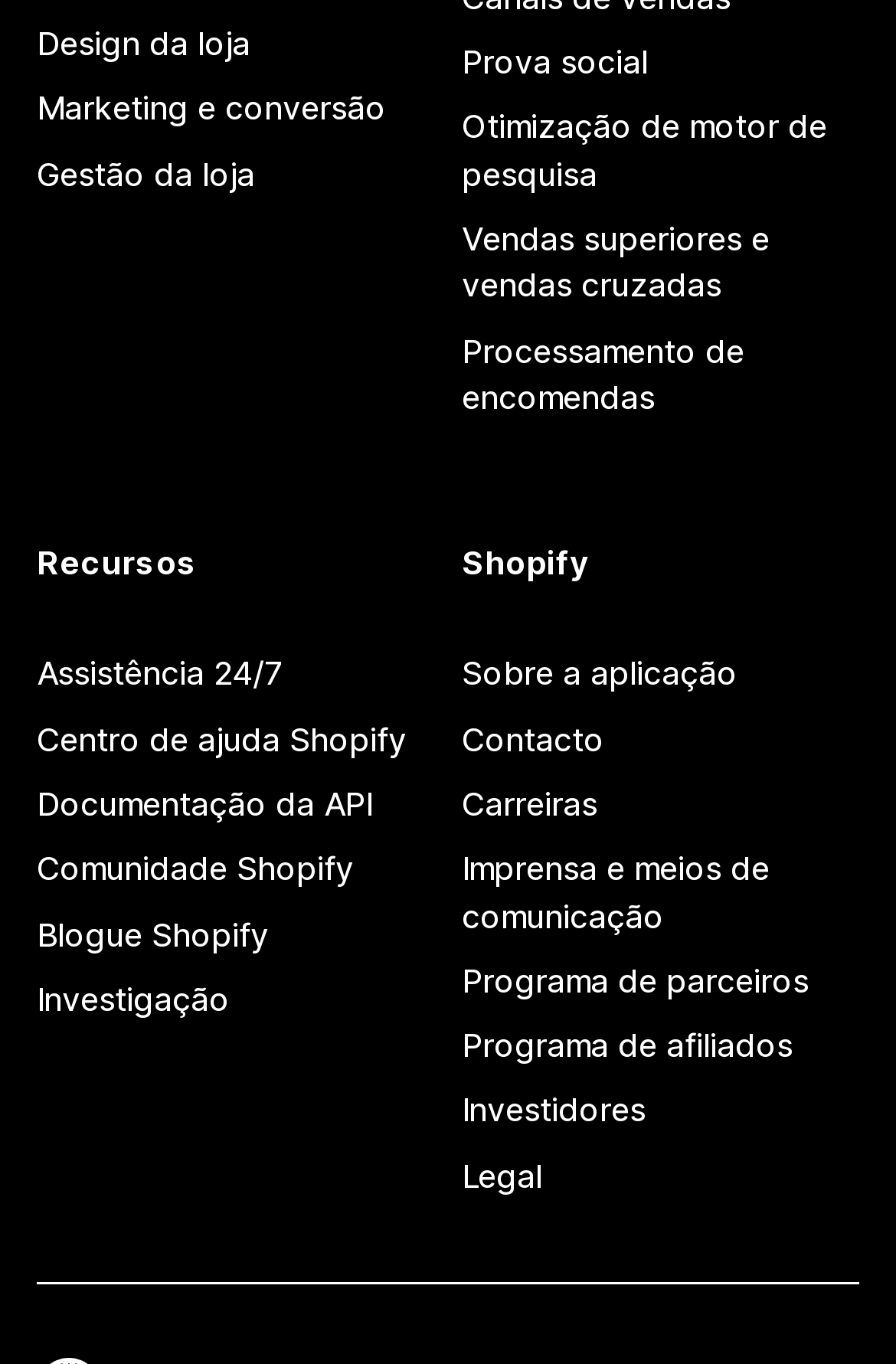How many sections are there on the webpage?
Refer to the image and provide a thorough answer to the question.

I observed the webpage and found that there are two main sections, one on the left with links like 'Design da loja' and 'Gestão da loja', and another on the right with links like 'Prova social' and 'Shopify'.